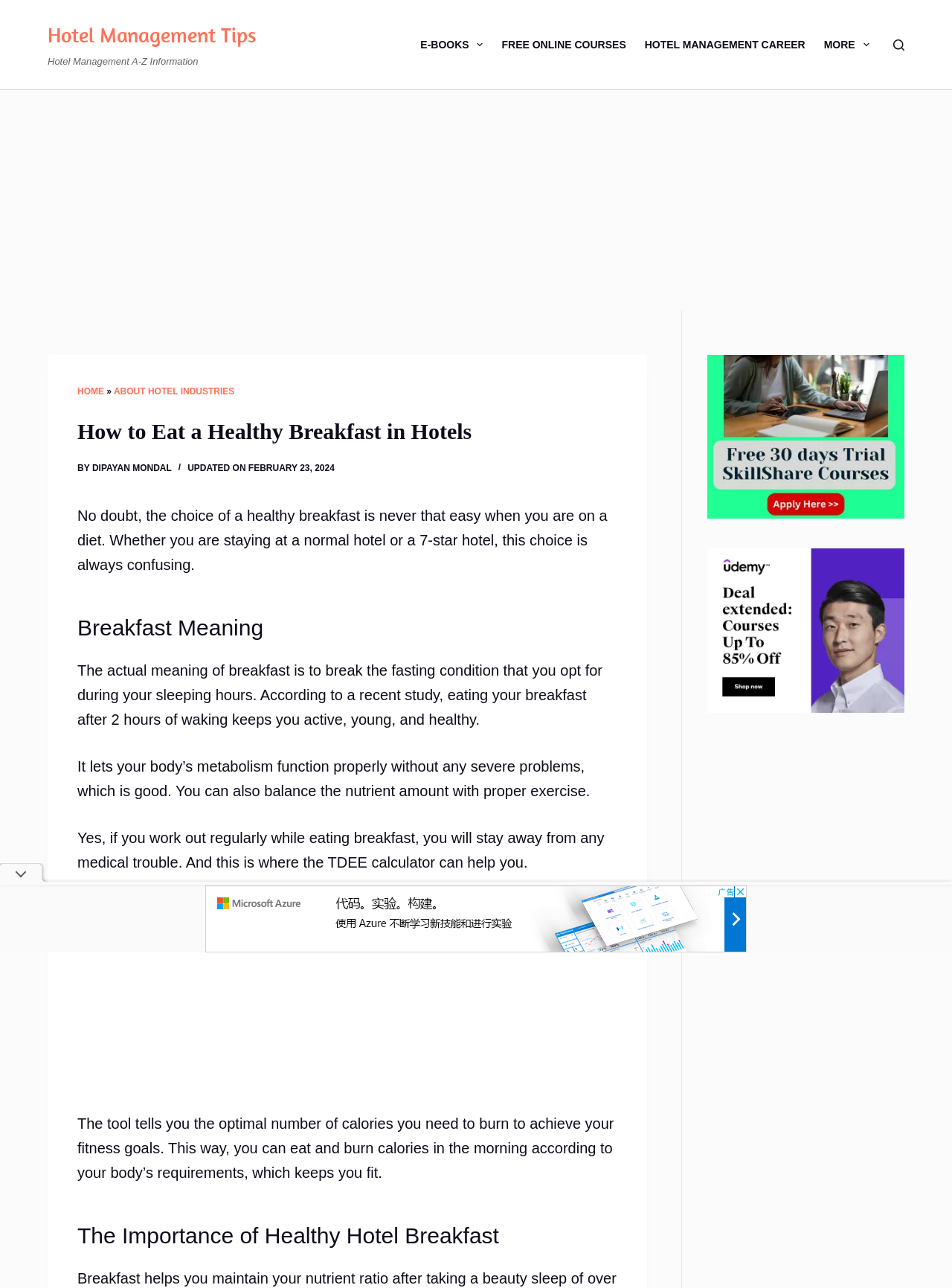What is the purpose of the TDEE calculator?
Look at the image and answer the question using a single word or phrase.

To determine optimal calorie burn